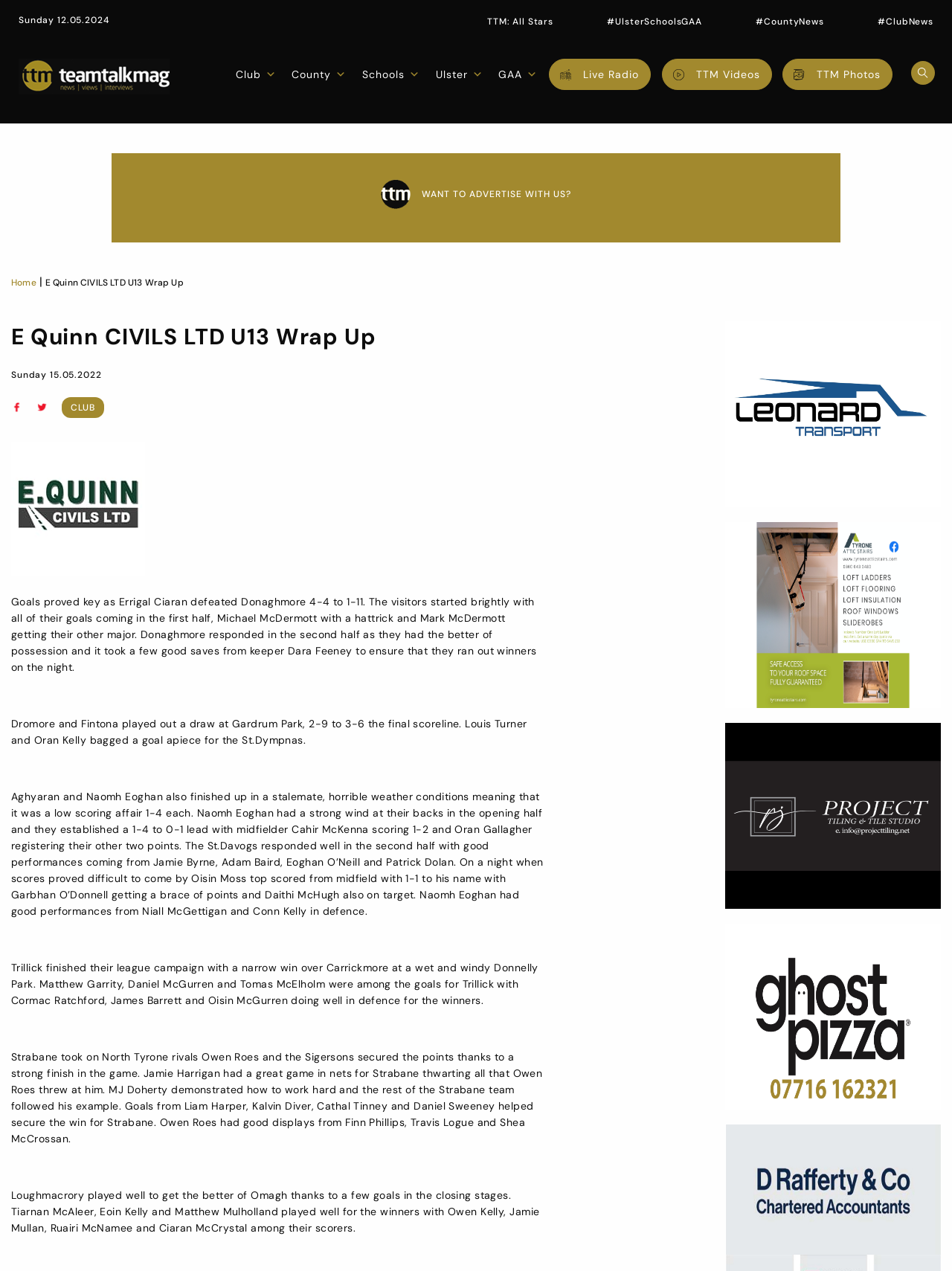Identify the bounding box coordinates of the part that should be clicked to carry out this instruction: "Read more about 'E Quinn CIVILS LTD U13 Wrap Up'".

[0.047, 0.218, 0.193, 0.227]